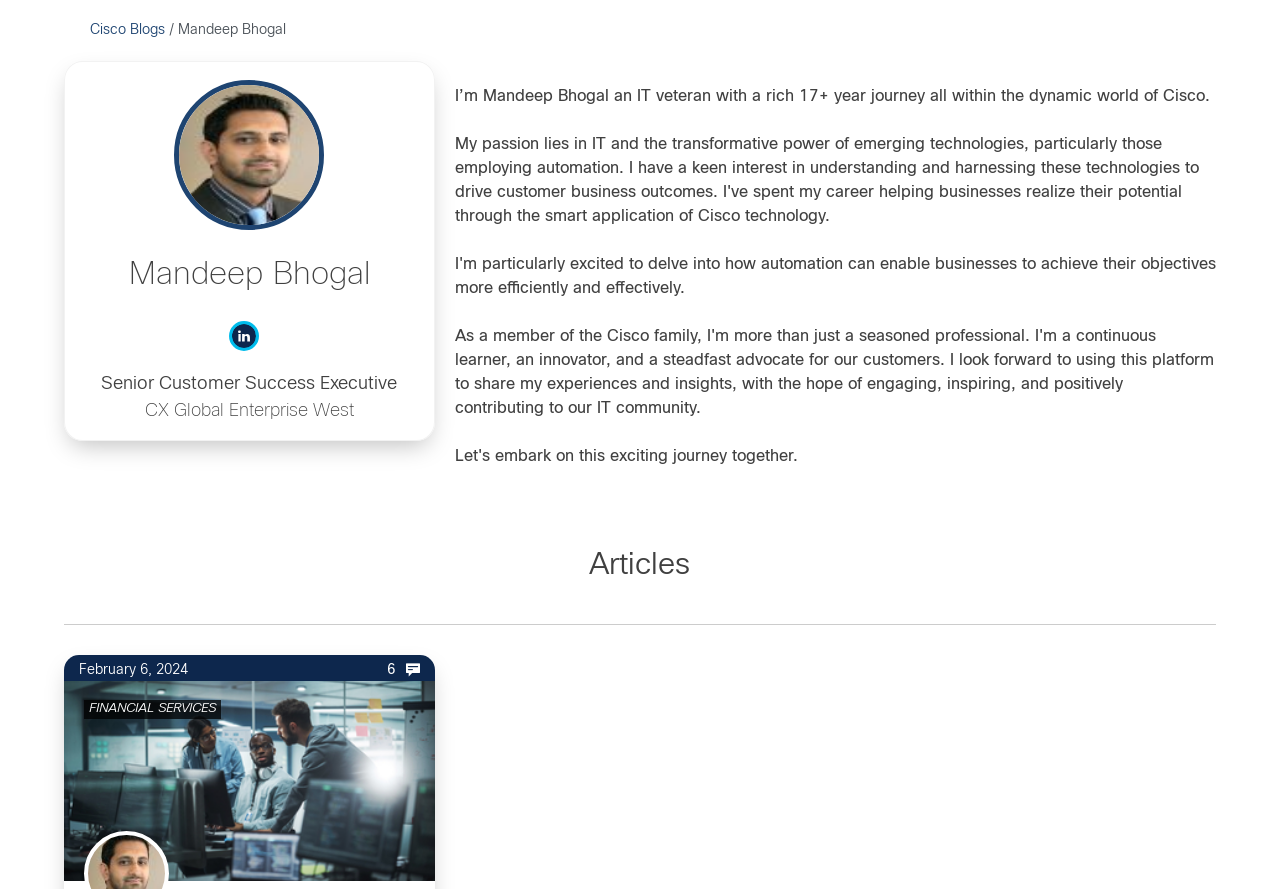Using the provided description: "6", find the bounding box coordinates of the corresponding UI element. The output should be four float numbers between 0 and 1, in the format [left, top, right, bottom].

[0.302, 0.742, 0.328, 0.766]